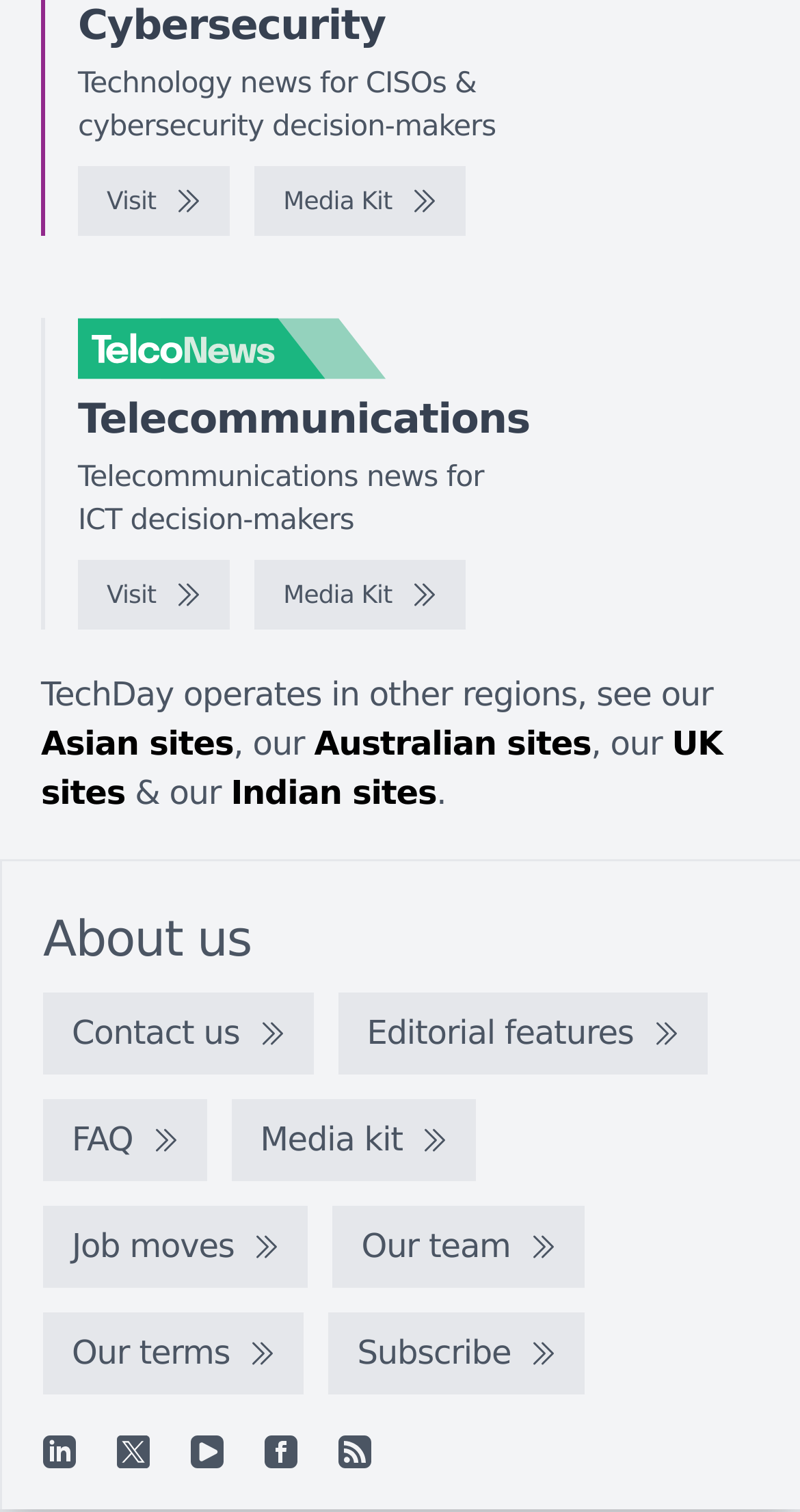Determine the bounding box coordinates of the clickable element to complete this instruction: "Contact us". Provide the coordinates in the format of four float numbers between 0 and 1, [left, top, right, bottom].

[0.054, 0.656, 0.392, 0.71]